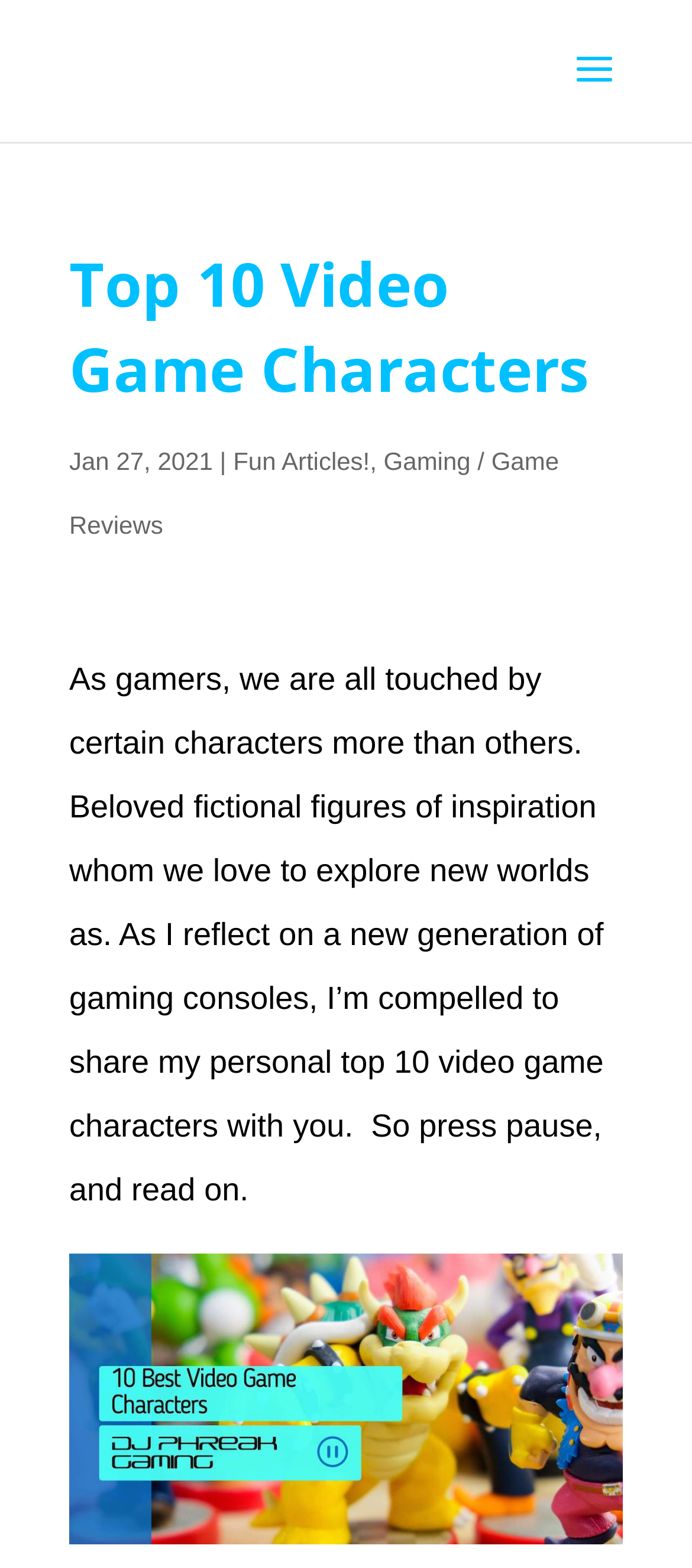Locate the bounding box coordinates for the element described below: "Fun Articles!". The coordinates must be four float values between 0 and 1, formatted as [left, top, right, bottom].

[0.337, 0.285, 0.534, 0.303]